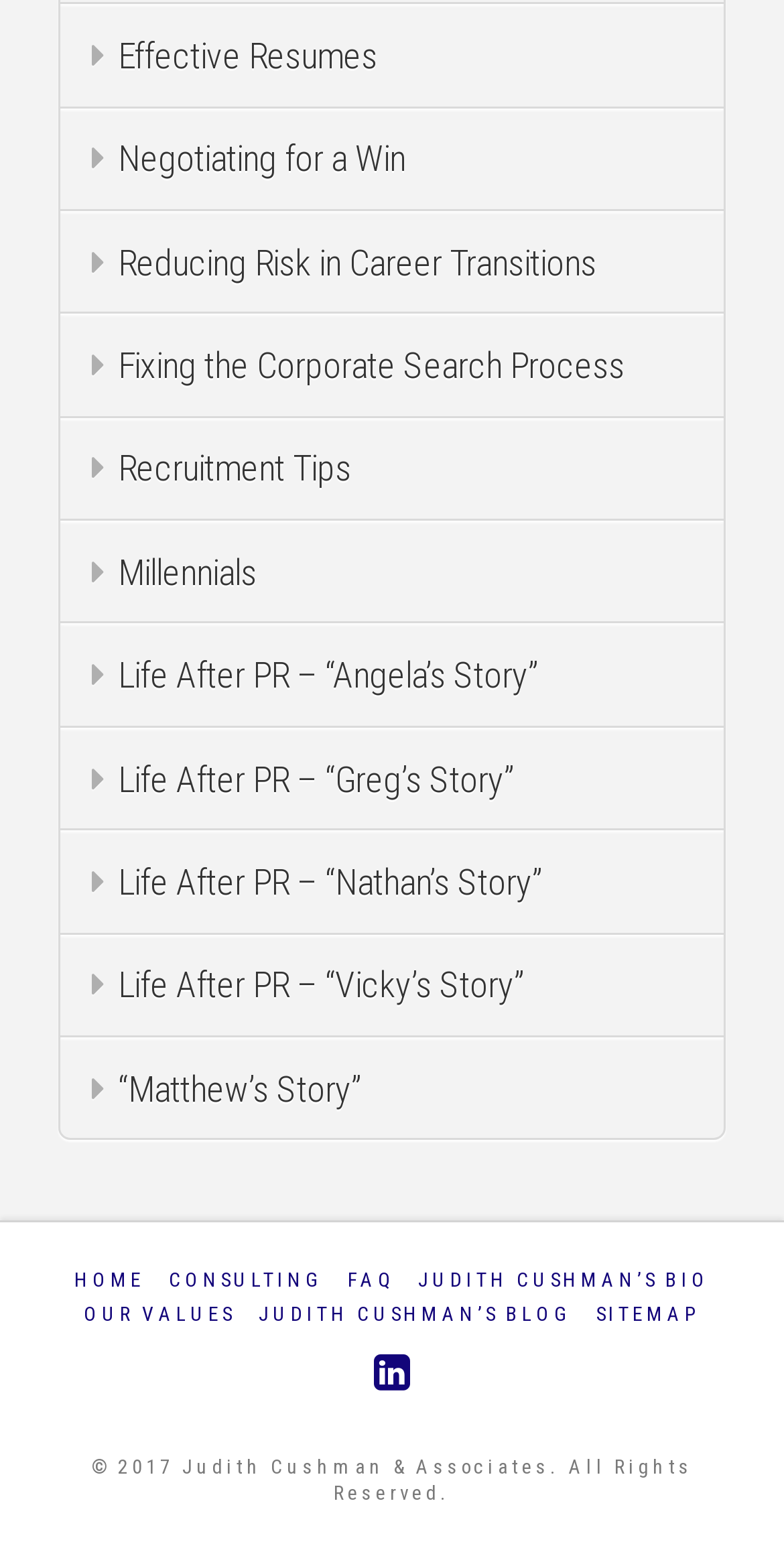Please identify the coordinates of the bounding box that should be clicked to fulfill this instruction: "visit LinkedIn".

[0.477, 0.874, 0.523, 0.902]